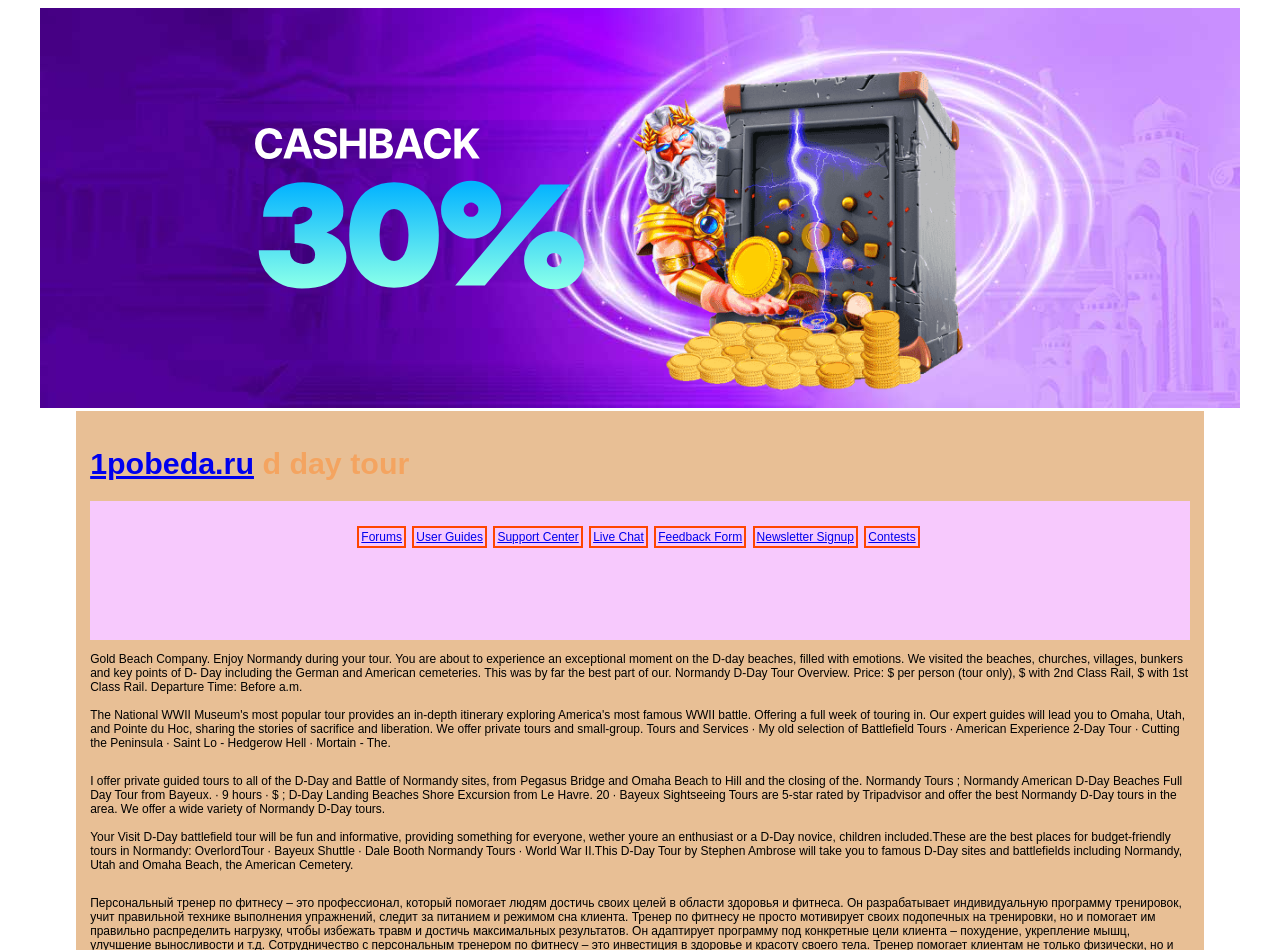What is the name of the author of the D-Day Tour?
Please use the image to provide an in-depth answer to the question.

The StaticText element with the text 'This D-Day Tour by Stephen Ambrose will take you to famous D-Day sites and battlefields including Normandy, Utah and Omaha Beach, the American Cemetery.' mentions the author of the D-Day Tour as Stephen Ambrose.